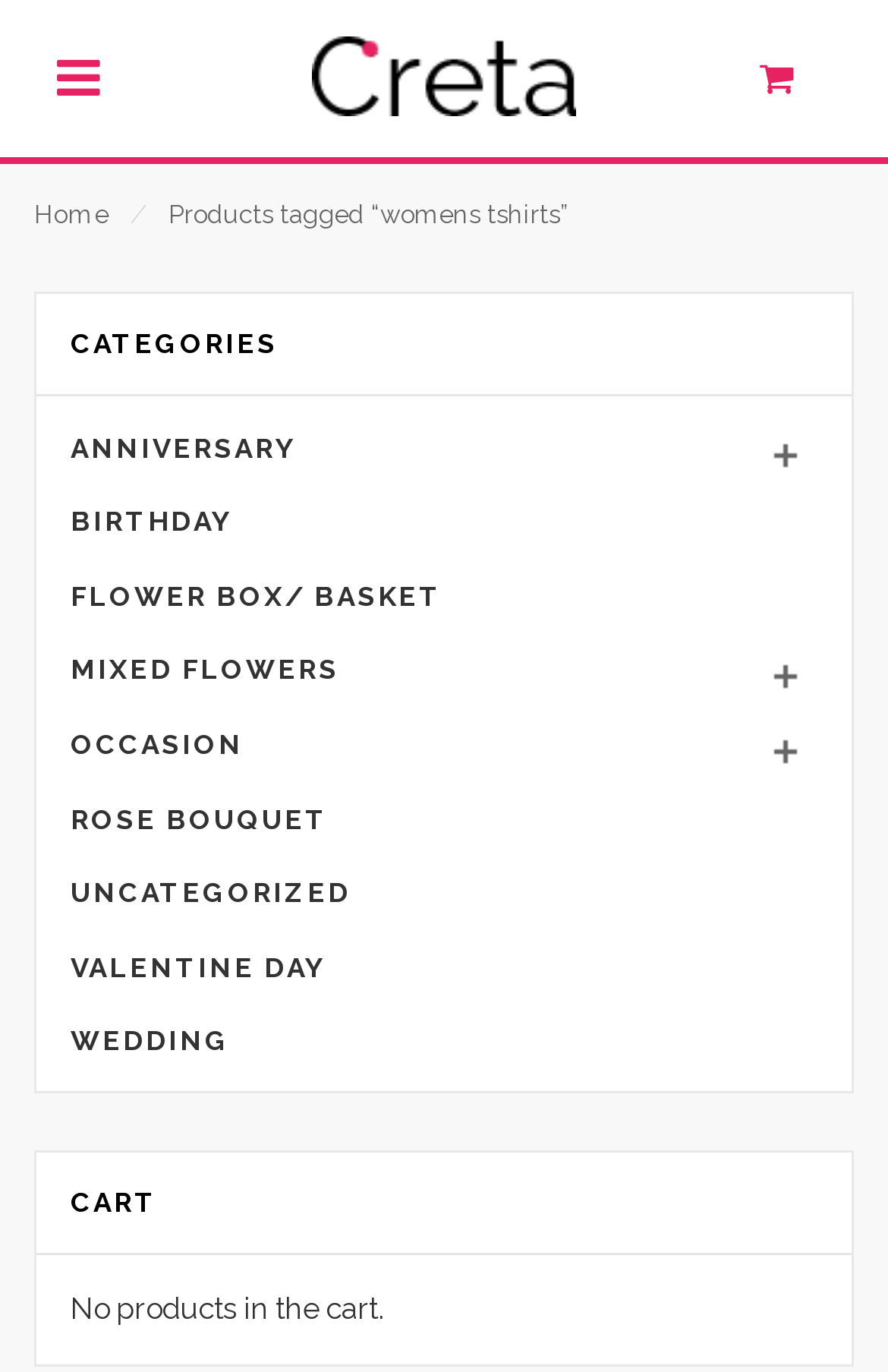Specify the bounding box coordinates of the area that needs to be clicked to achieve the following instruction: "view Home page".

[0.038, 0.146, 0.123, 0.168]